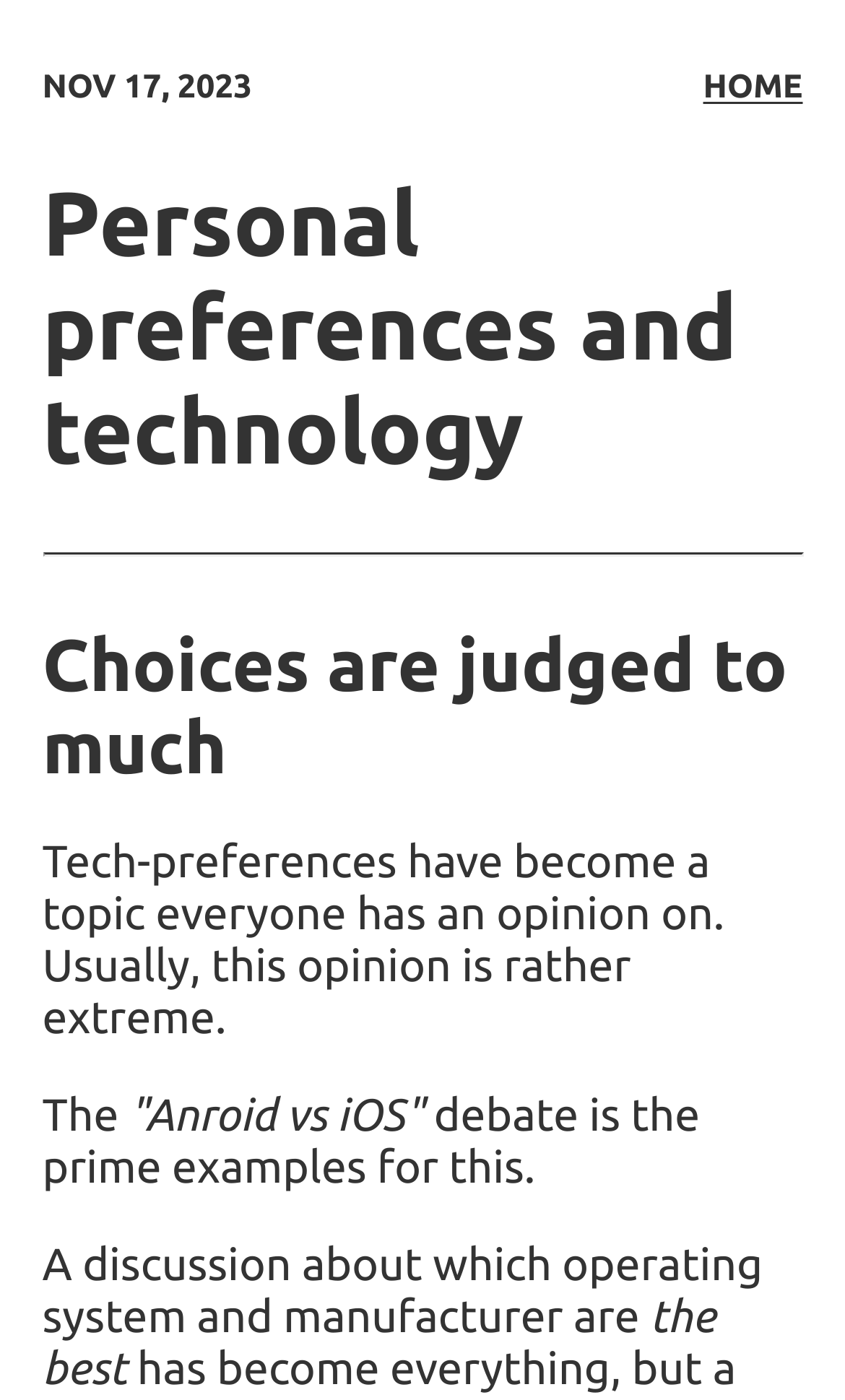What is the example of extreme opinions mentioned in the article?
Based on the image, answer the question with as much detail as possible.

The article mentions 'Android vs iOS' as an example of extreme opinions, which is a debate about which operating system and manufacturer are the best.